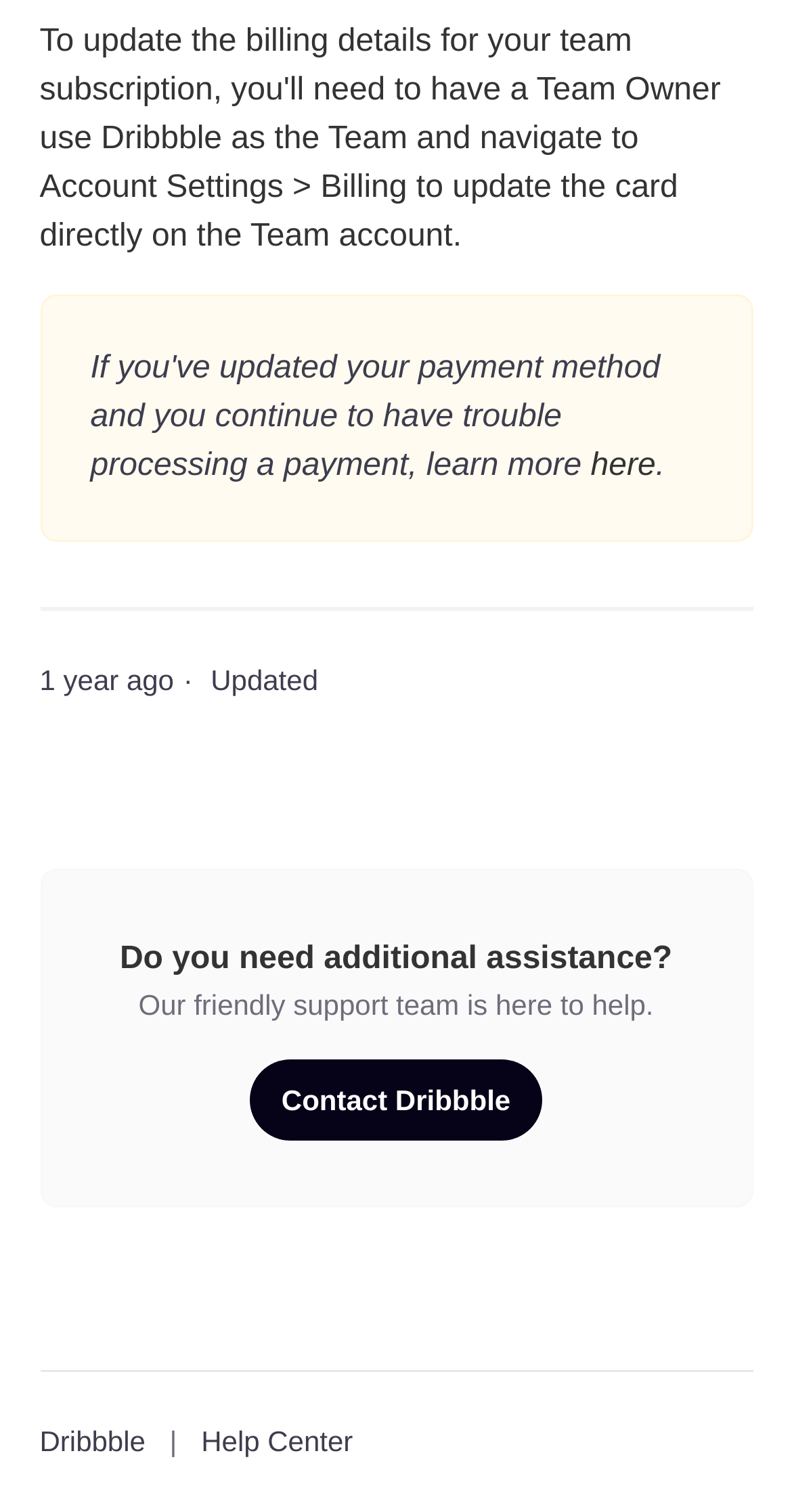Please give a succinct answer using a single word or phrase:
Where can I find additional help?

Help Center